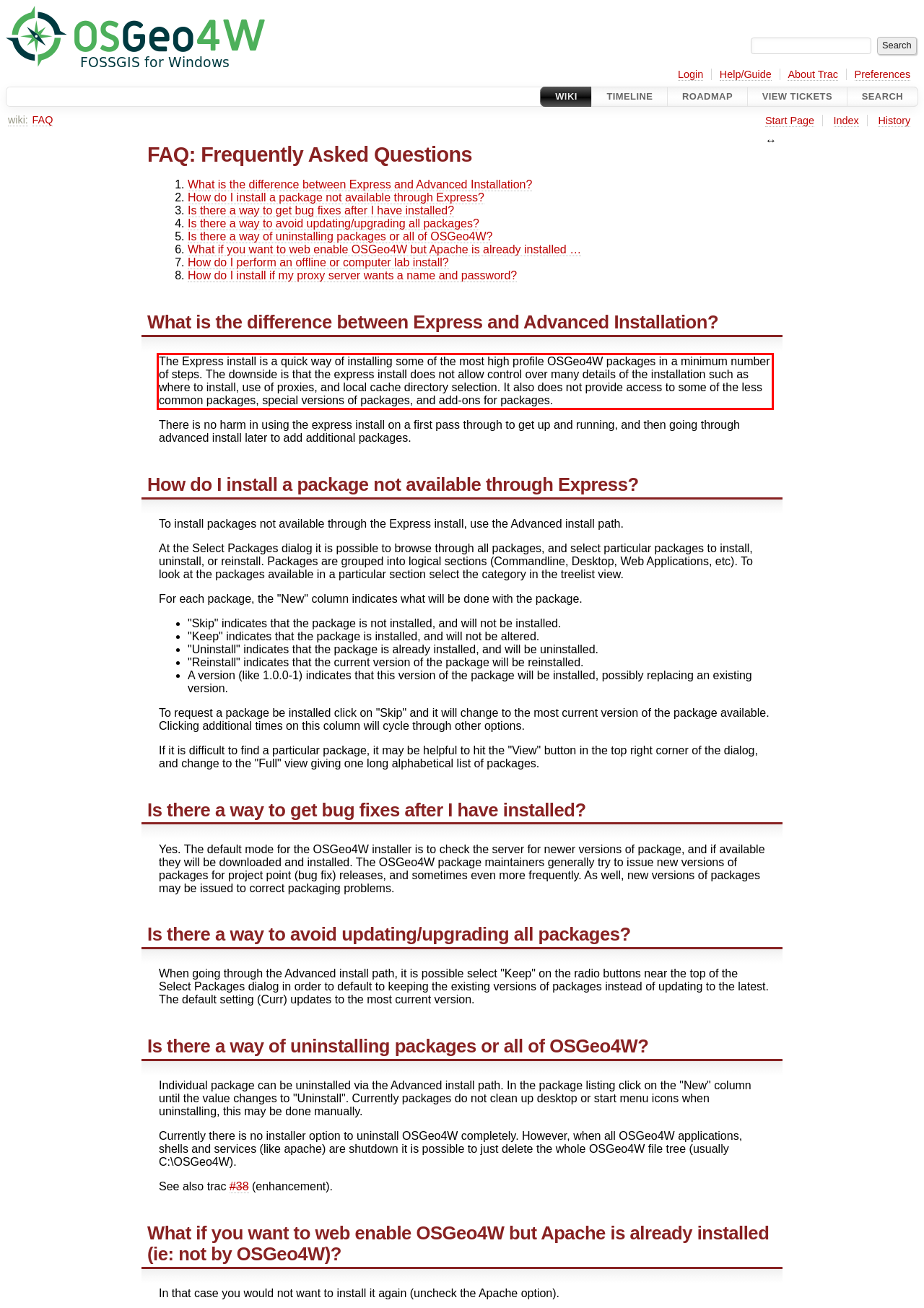Please look at the webpage screenshot and extract the text enclosed by the red bounding box.

The Express install is a quick way of installing some of the most high profile OSGeo4W packages in a minimum number of steps. The downside is that the express install does not allow control over many details of the installation such as where to install, use of proxies, and local cache directory selection. It also does not provide access to some of the less common packages, special versions of packages, and add-ons for packages.